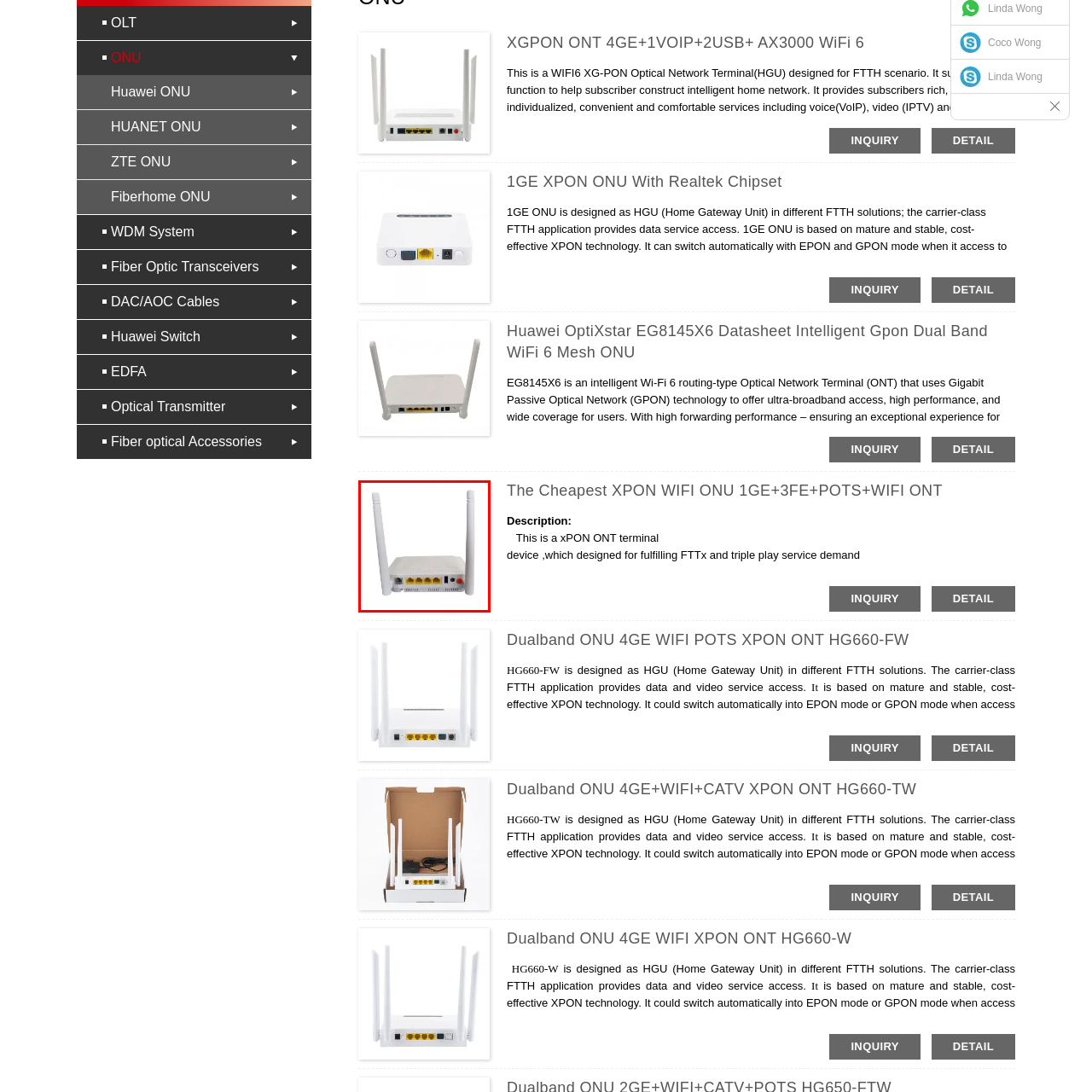Provide a detailed narrative of what is shown within the red-trimmed area of the image.

The image depicts a dual-band optical network terminal (ONT) designed for high-speed internet connectivity and integrated services. This device features two external antennas, which enhance its Wi-Fi performance, and comes equipped with multiple Ethernet ports for wired connections. The ONT serves as a home gateway, allowing seamless access to broadband services, including voice, video, and data. Specifically crafted for fiber-to-the-home (FTTH) applications, it provides robust and reliable performance suitable for modern digital needs, including bandwidth-intensive applications like streaming and online gaming. Ideal for both residential and small business environments, this ONT represents an efficient solution for today's connectivity demands.